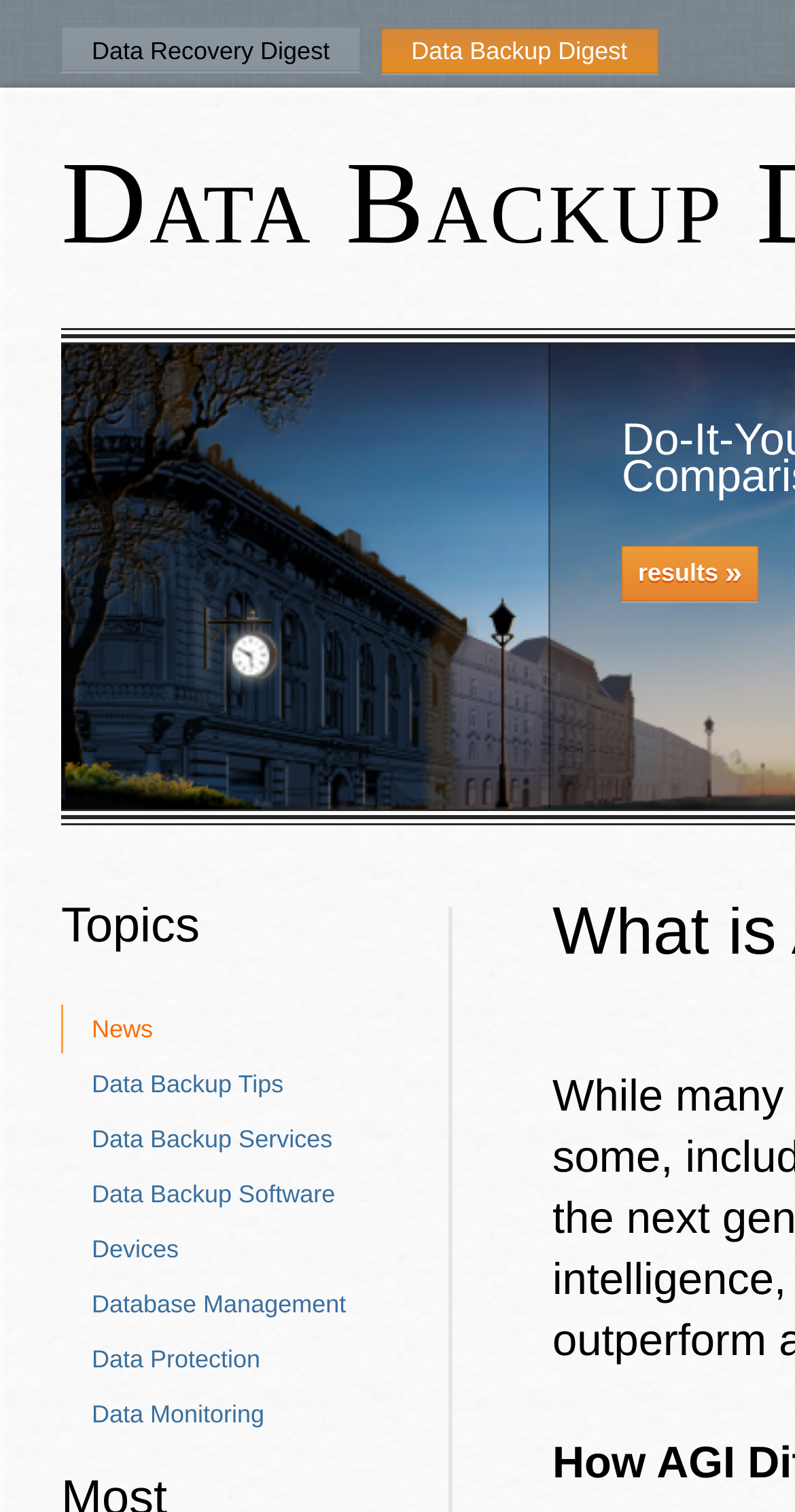Please identify the bounding box coordinates for the region that you need to click to follow this instruction: "view News".

[0.077, 0.664, 0.436, 0.697]